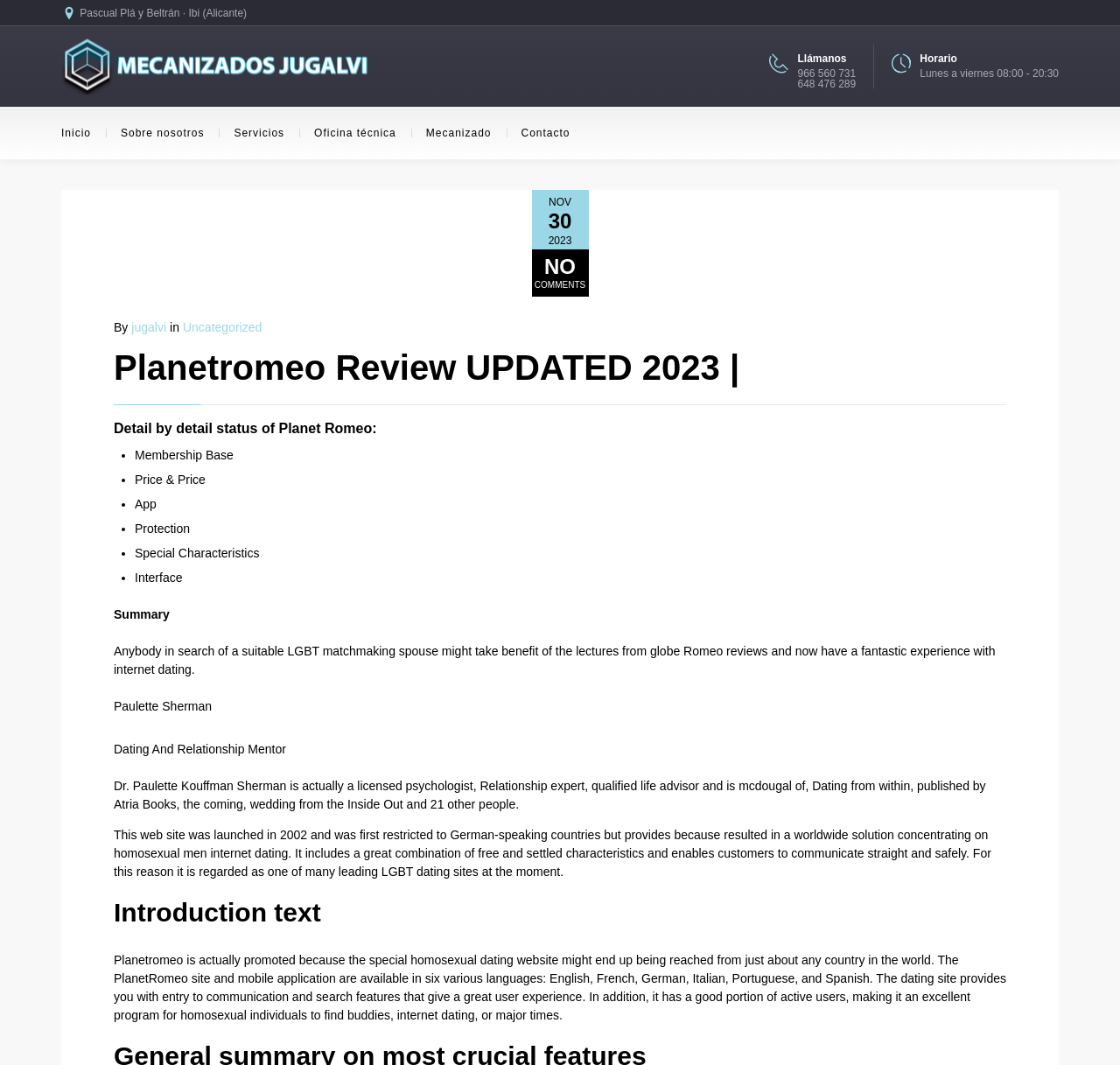Respond to the question with just a single word or phrase: 
What is the name of the dating site being reviewed?

Planetromeo